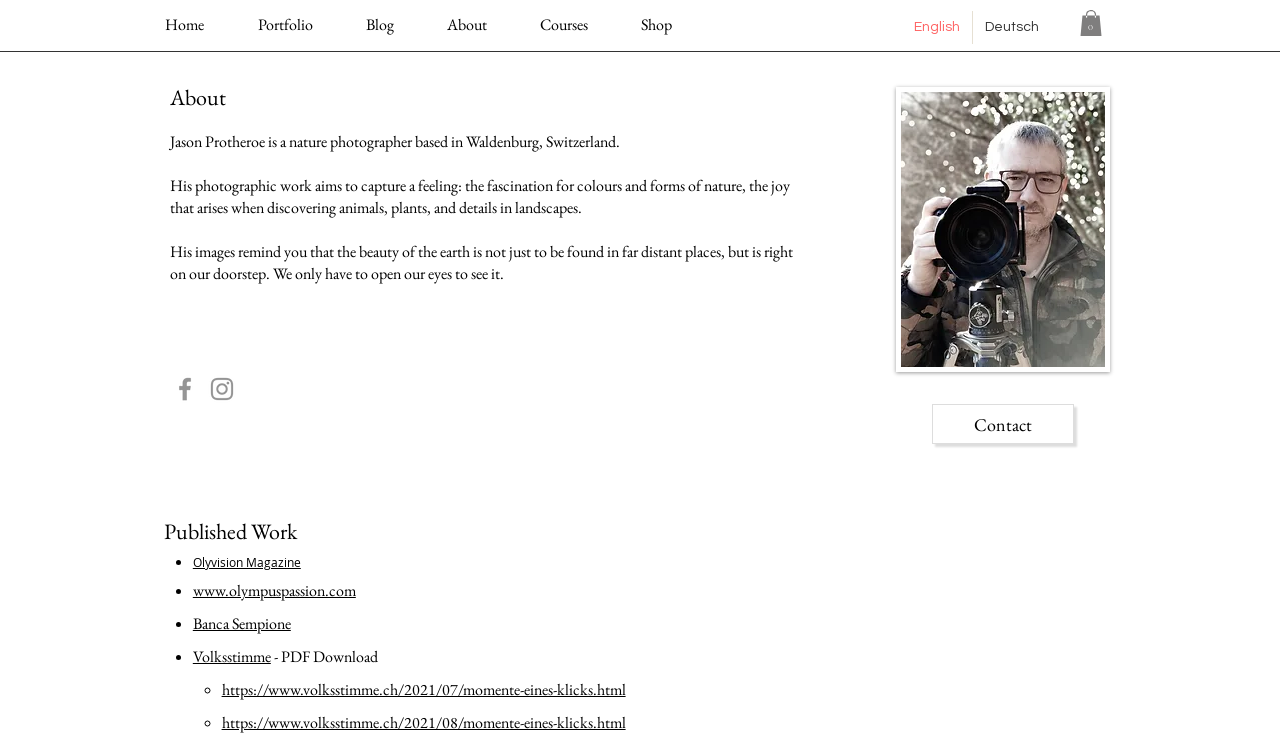Please give a concise answer to this question using a single word or phrase: 
What is the location of the photographer?

Waldenburg, Switzerland